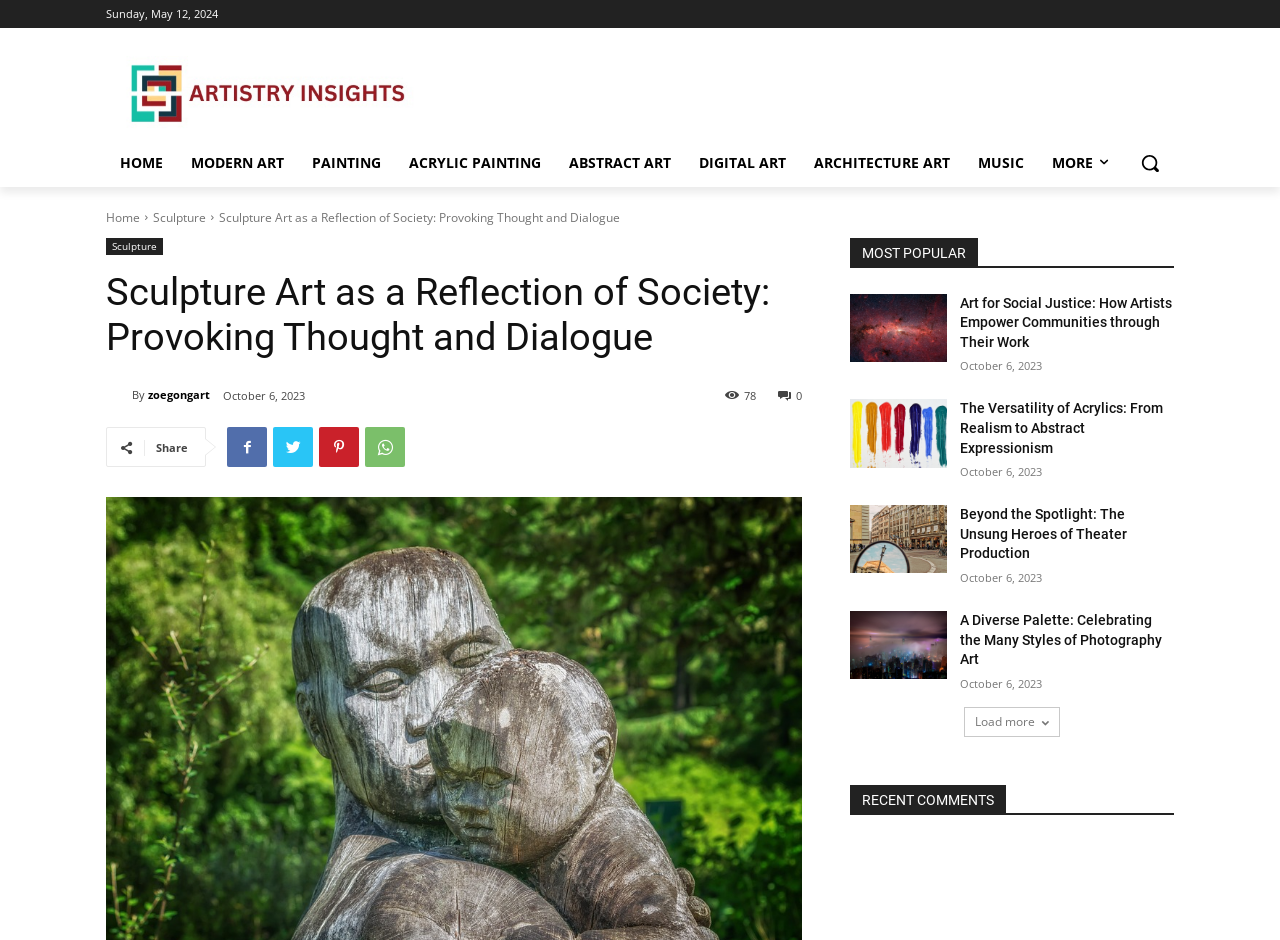What is the headline of the webpage?

Sculpture Art as a Reflection of Society: Provoking Thought and Dialogue